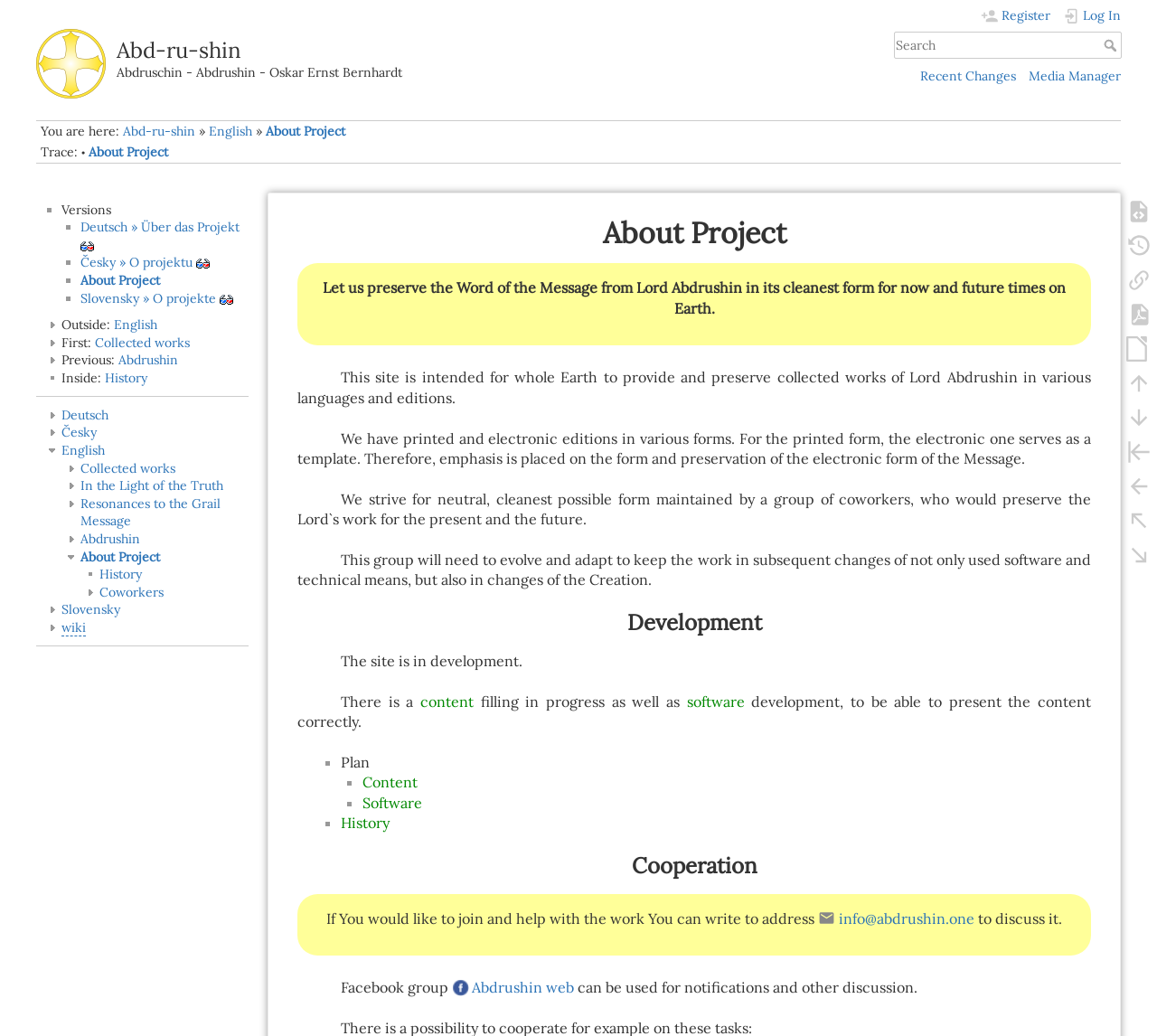Identify the bounding box coordinates of the section to be clicked to complete the task described by the following instruction: "View recent changes". The coordinates should be four float numbers between 0 and 1, formatted as [left, top, right, bottom].

[0.795, 0.065, 0.878, 0.081]